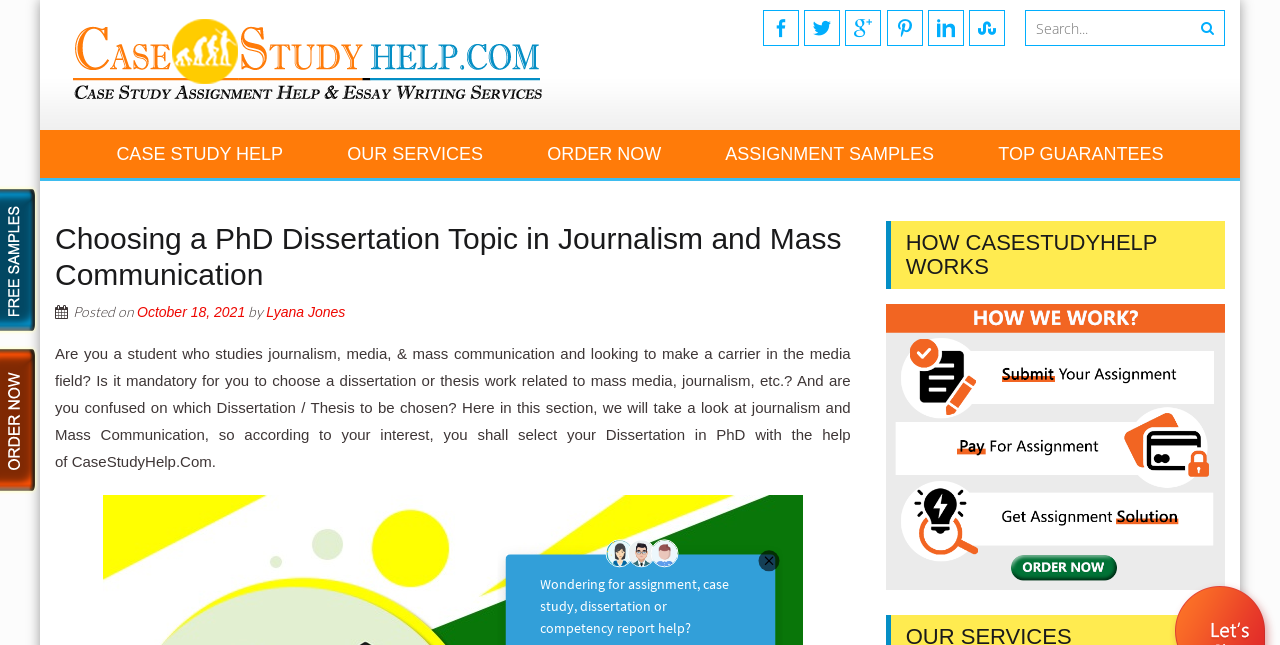Find the bounding box coordinates of the element I should click to carry out the following instruction: "Search for a topic".

[0.801, 0.016, 0.957, 0.071]